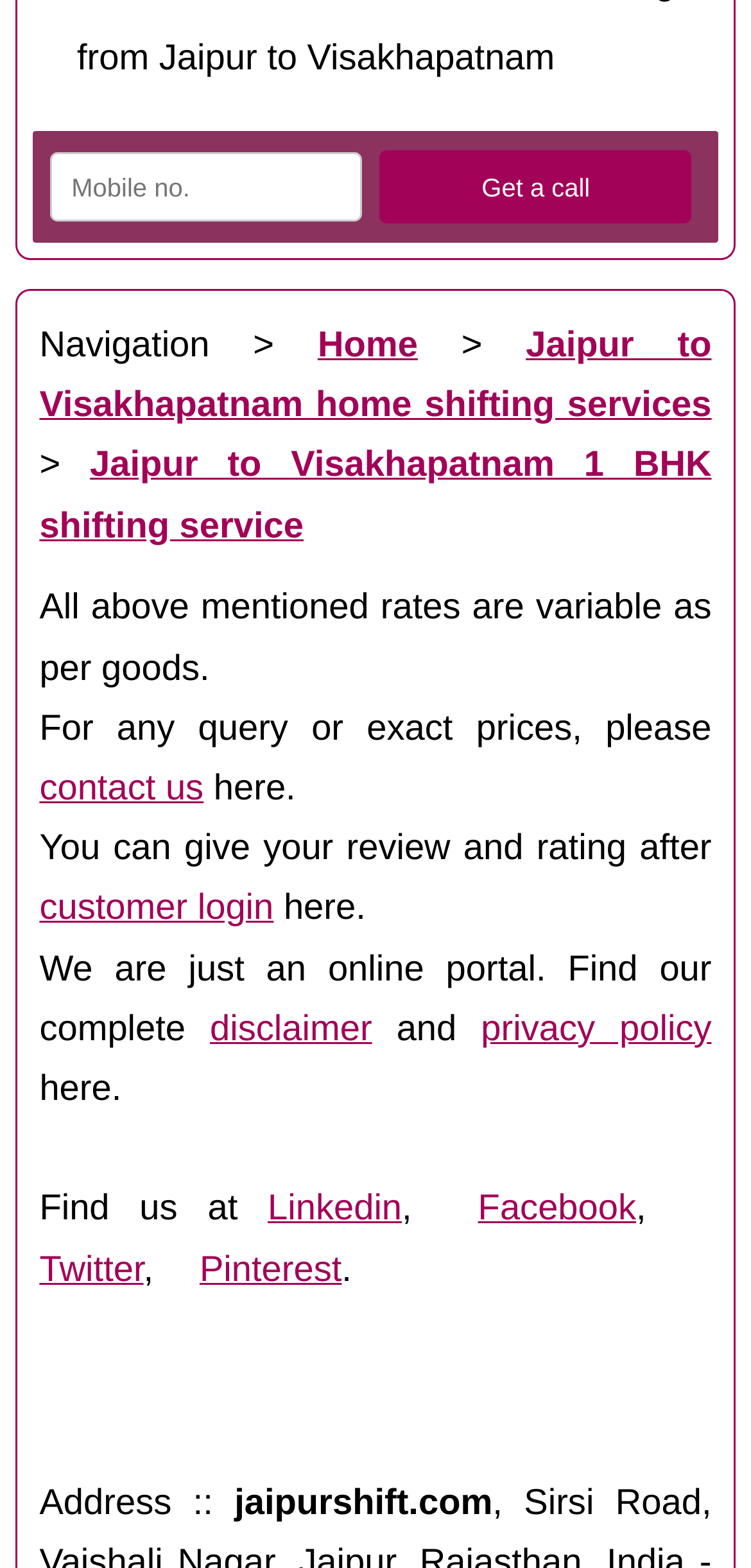Please determine the bounding box coordinates of the area that needs to be clicked to complete this task: 'Get a call'. The coordinates must be four float numbers between 0 and 1, formatted as [left, top, right, bottom].

[0.506, 0.096, 0.921, 0.143]